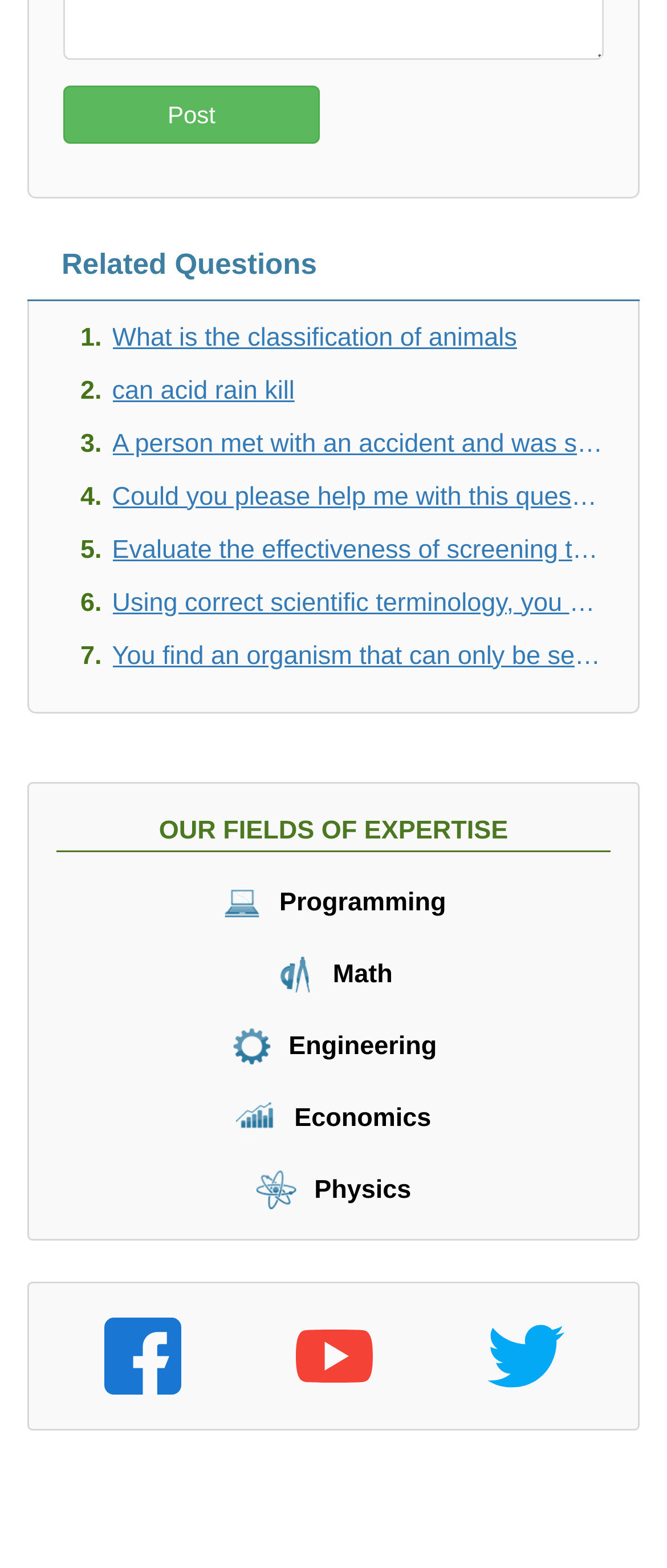Provide a one-word or short-phrase answer to the question:
How many related questions are listed?

7